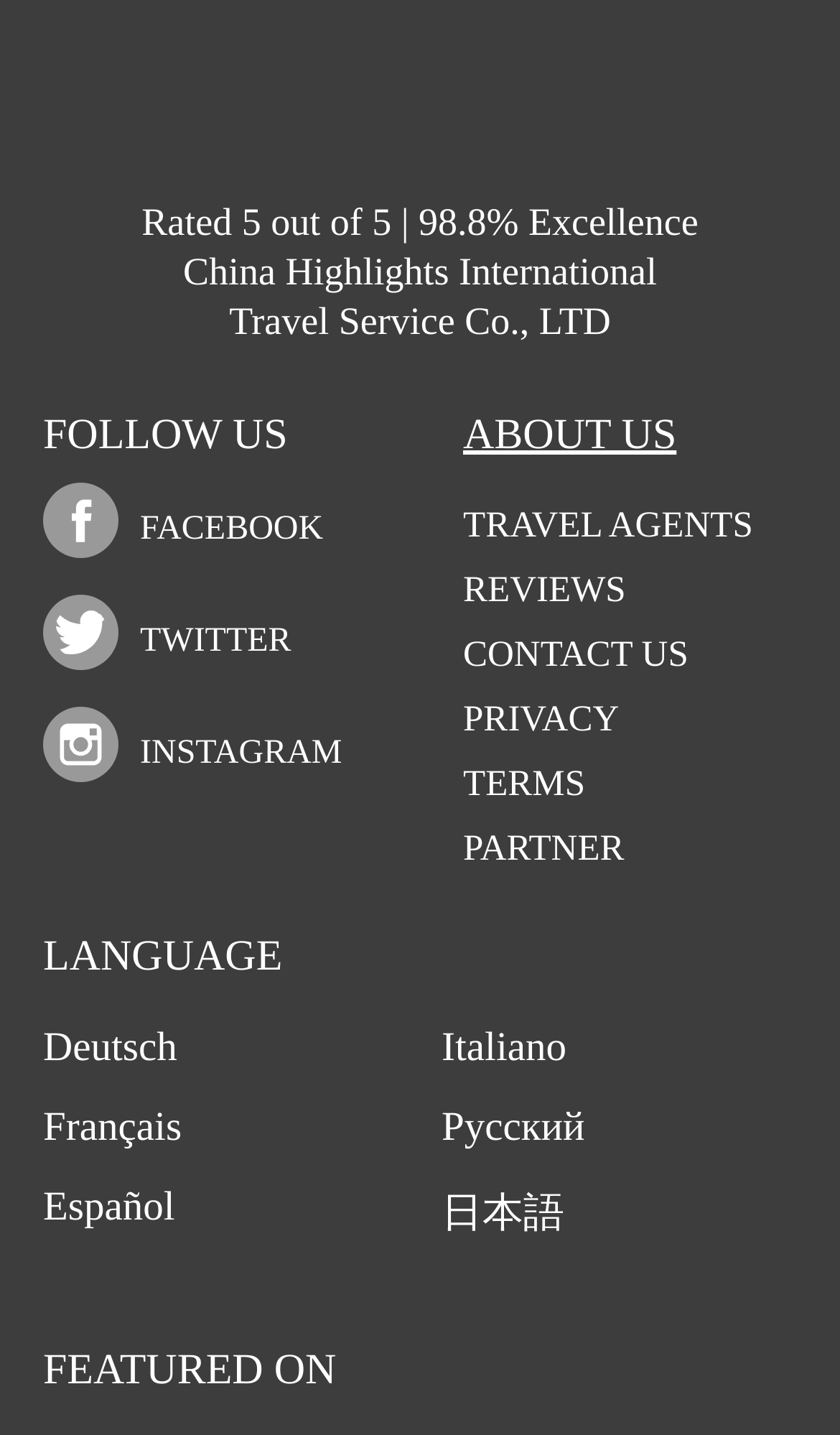Can you find the bounding box coordinates of the area I should click to execute the following instruction: "Learn more about China Highlights International"?

[0.551, 0.287, 0.805, 0.32]